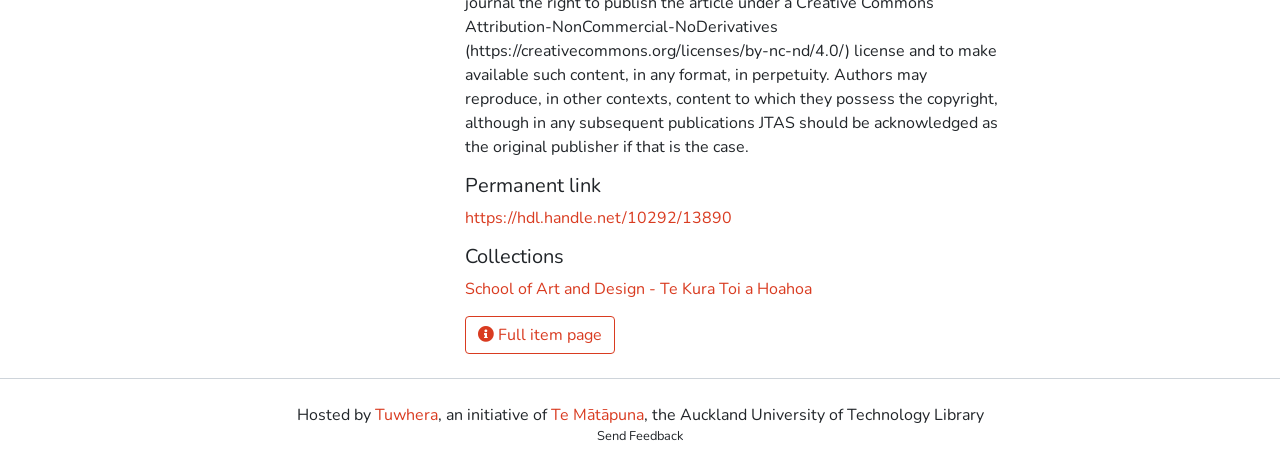Predict the bounding box coordinates for the UI element described as: "Tuwhera". The coordinates should be four float numbers between 0 and 1, presented as [left, top, right, bottom].

[0.293, 0.859, 0.342, 0.905]